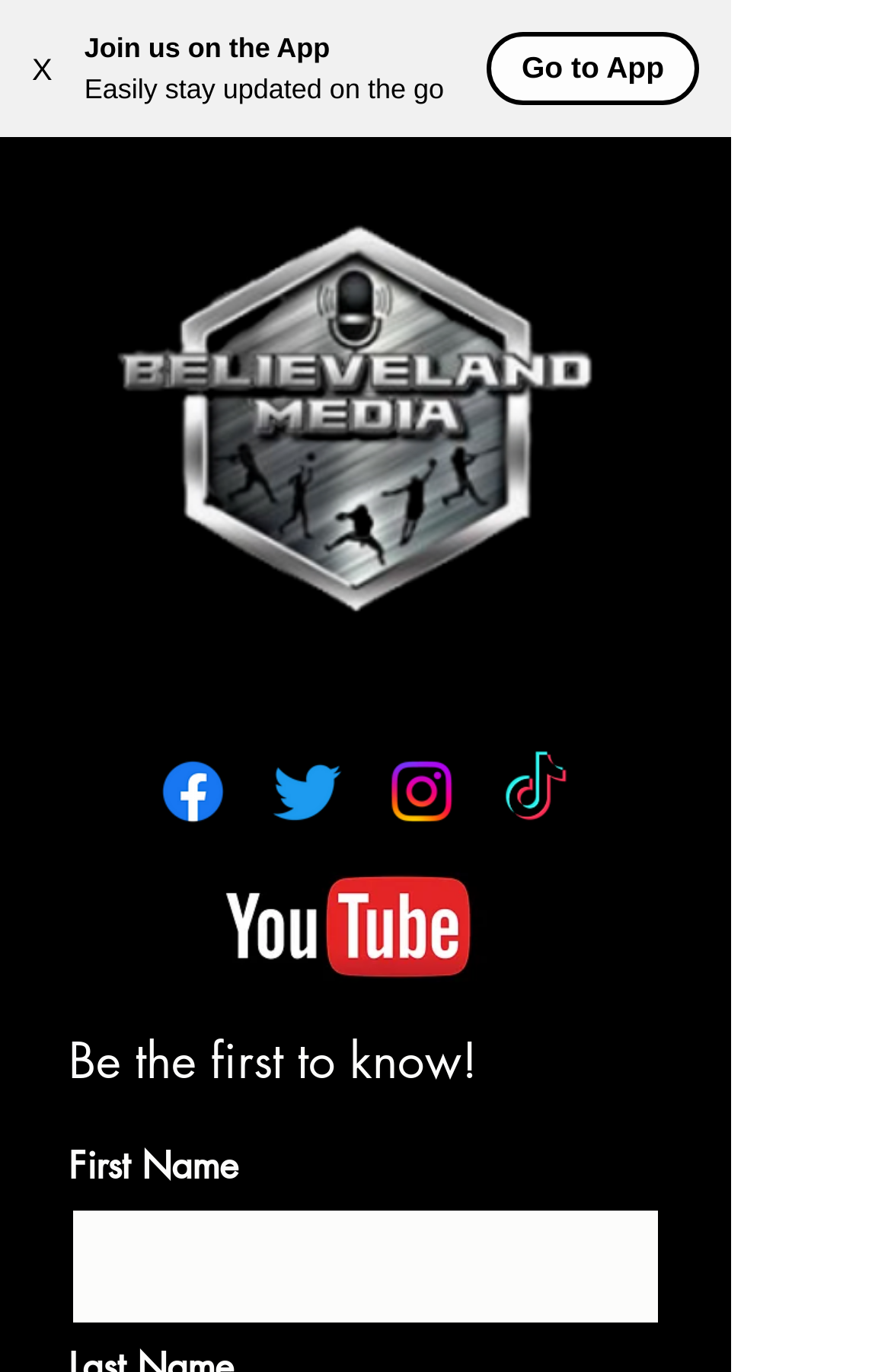Please answer the following query using a single word or phrase: 
What is the required field in the form?

None